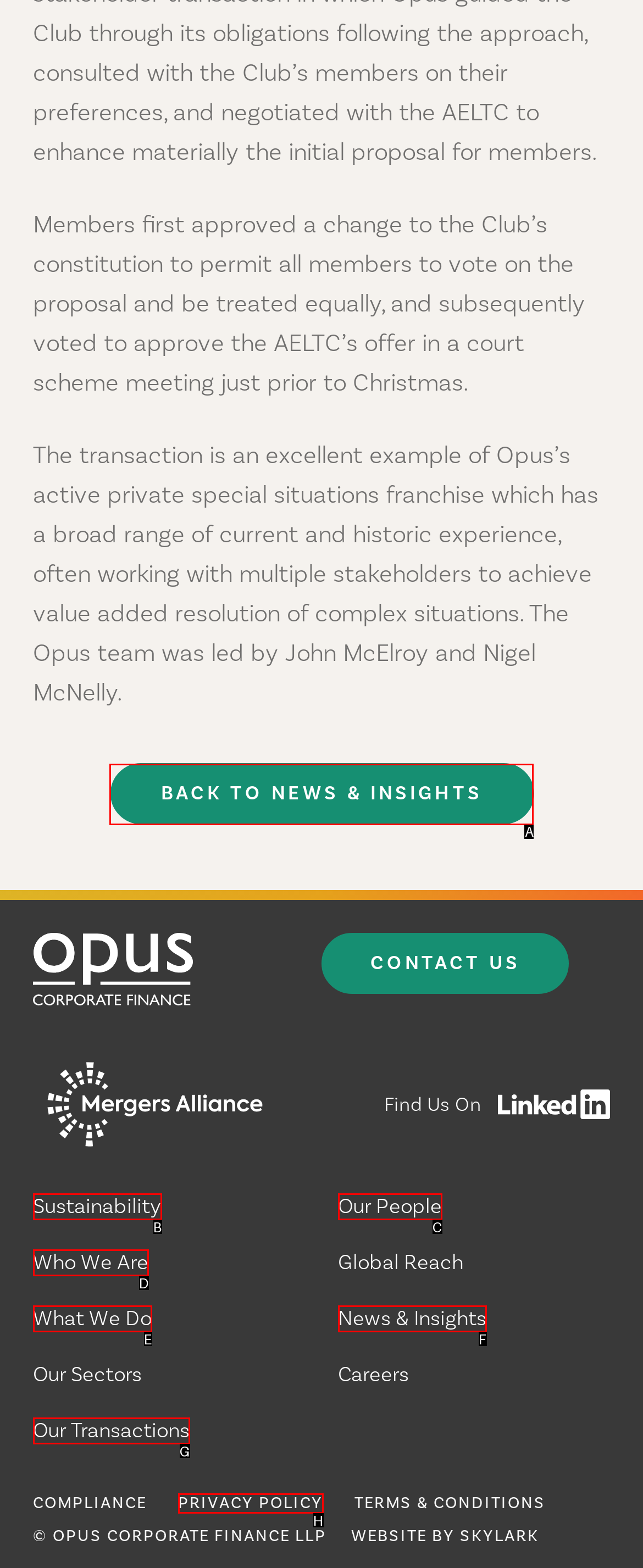Determine which option fits the element description: Privacy Policy
Answer with the option’s letter directly.

H